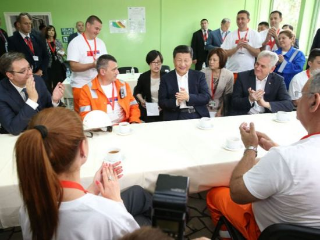What type of attire are the individuals wearing?
Examine the screenshot and reply with a single word or phrase.

Formal suits and work-related uniforms